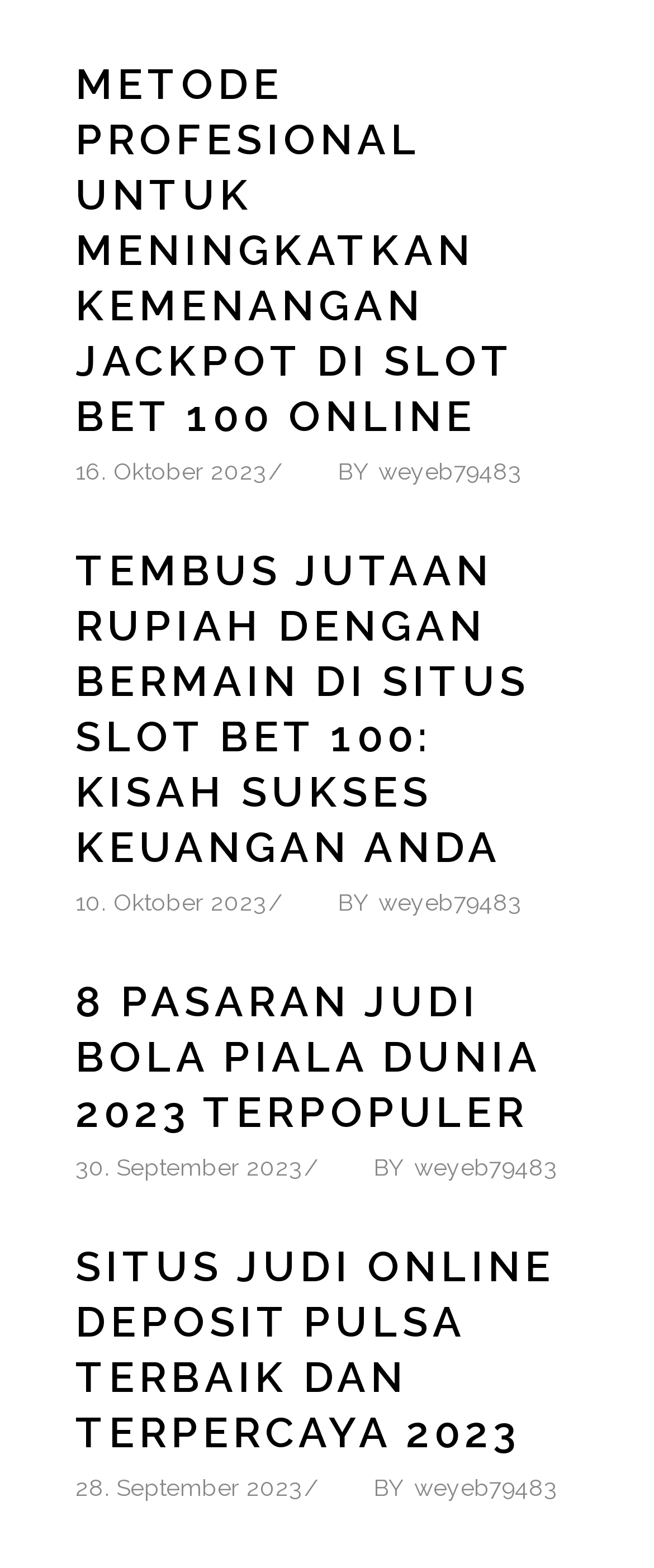Please specify the bounding box coordinates in the format (top-left x, top-left y, bottom-right x, bottom-right y), with all values as floating point numbers between 0 and 1. Identify the bounding box of the UI element described by: 16. Oktober 2023

[0.115, 0.292, 0.408, 0.309]